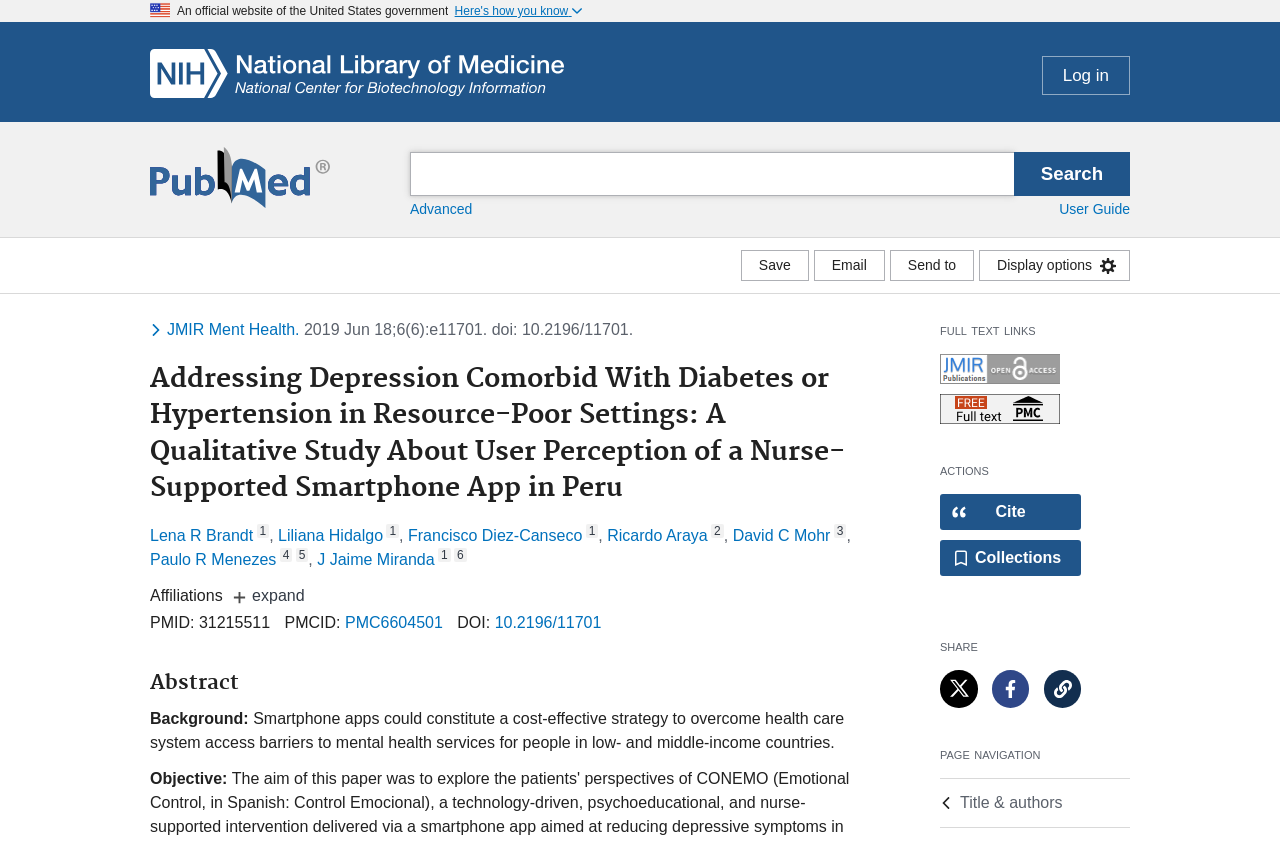Find the bounding box coordinates of the clickable area that will achieve the following instruction: "Save the article".

[0.579, 0.296, 0.632, 0.333]